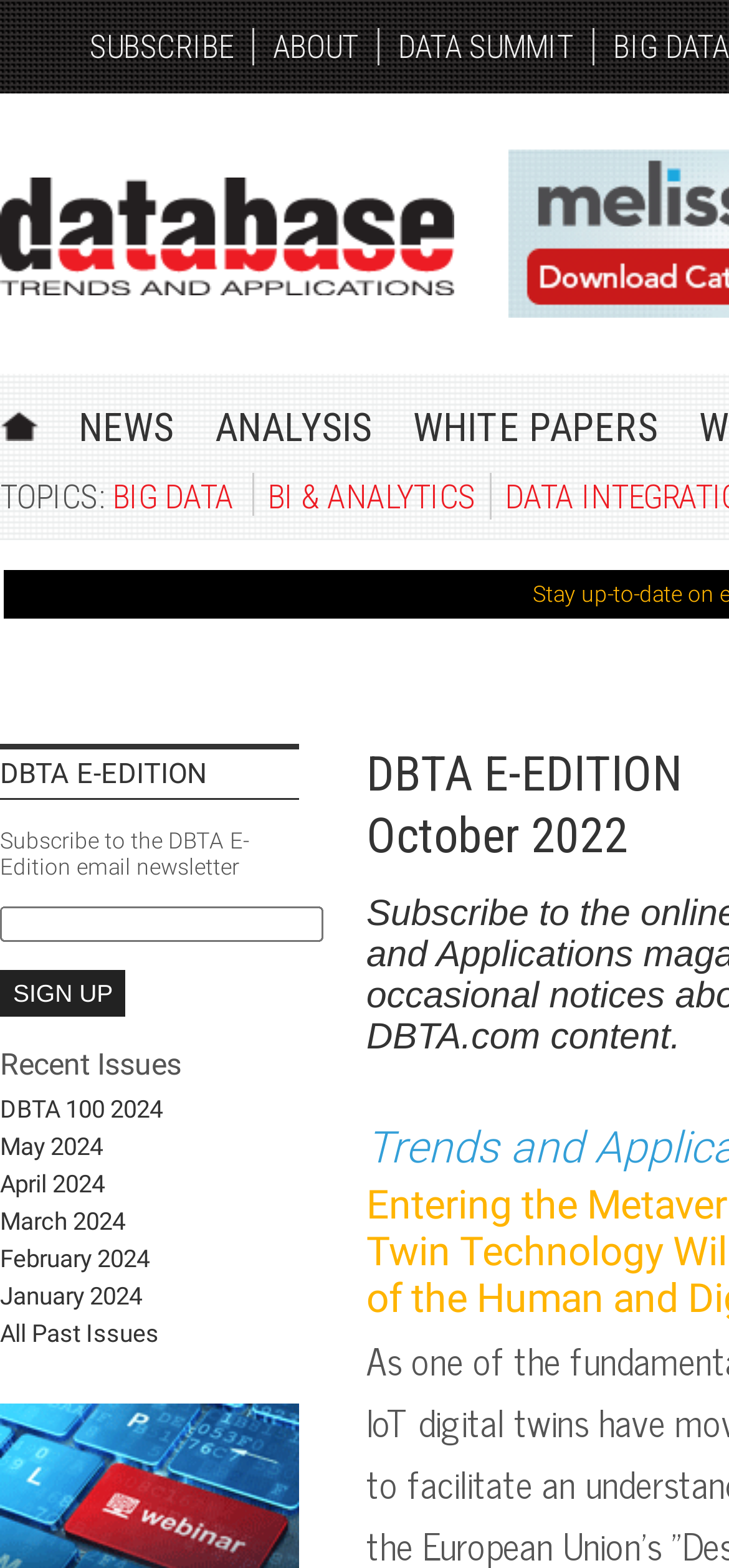What is the purpose of the 'SUBSCRIBE' link?
Answer briefly with a single word or phrase based on the image.

Subscribe to DBTA E-Edition